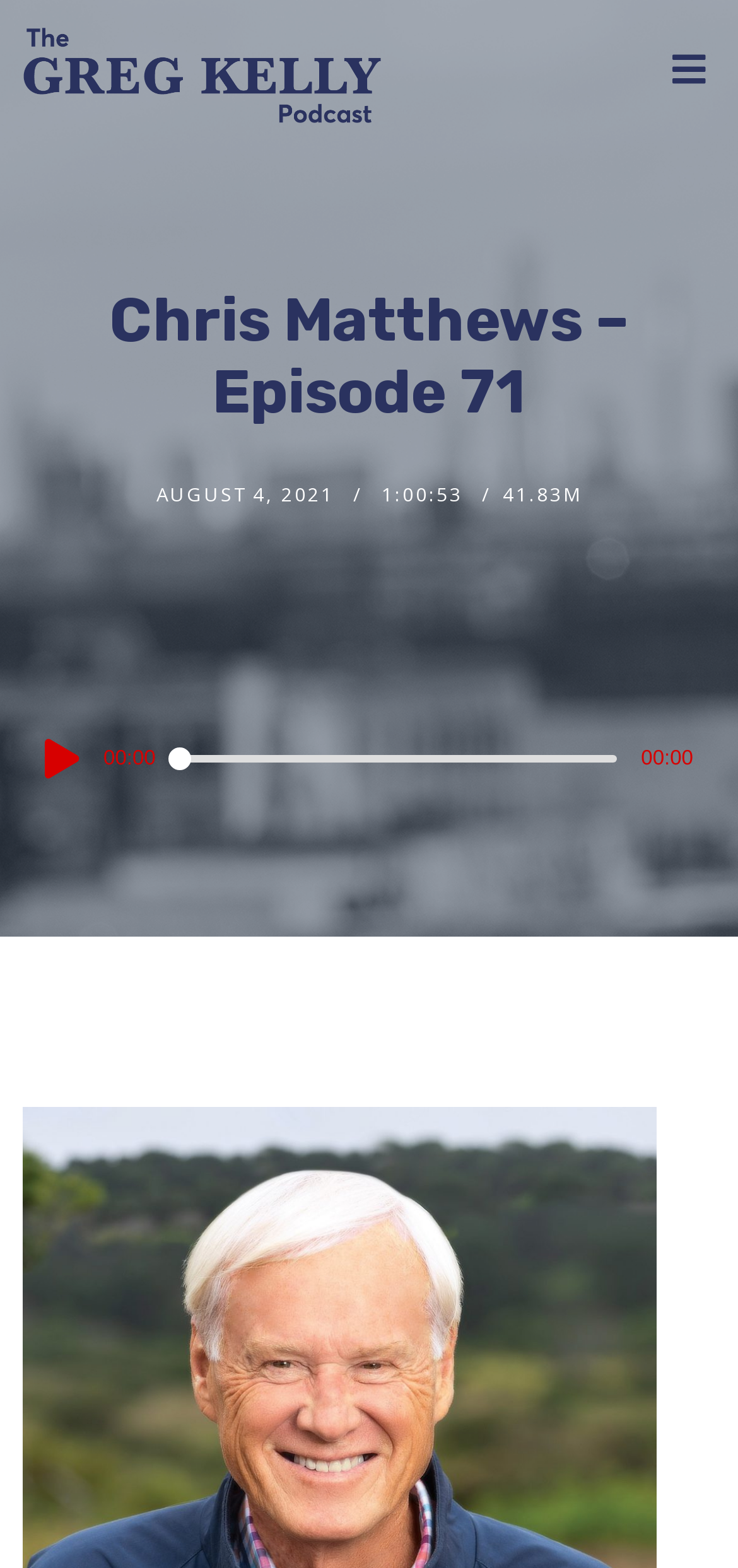Kindly respond to the following question with a single word or a brief phrase: 
What is the current time of the podcast episode?

00:00